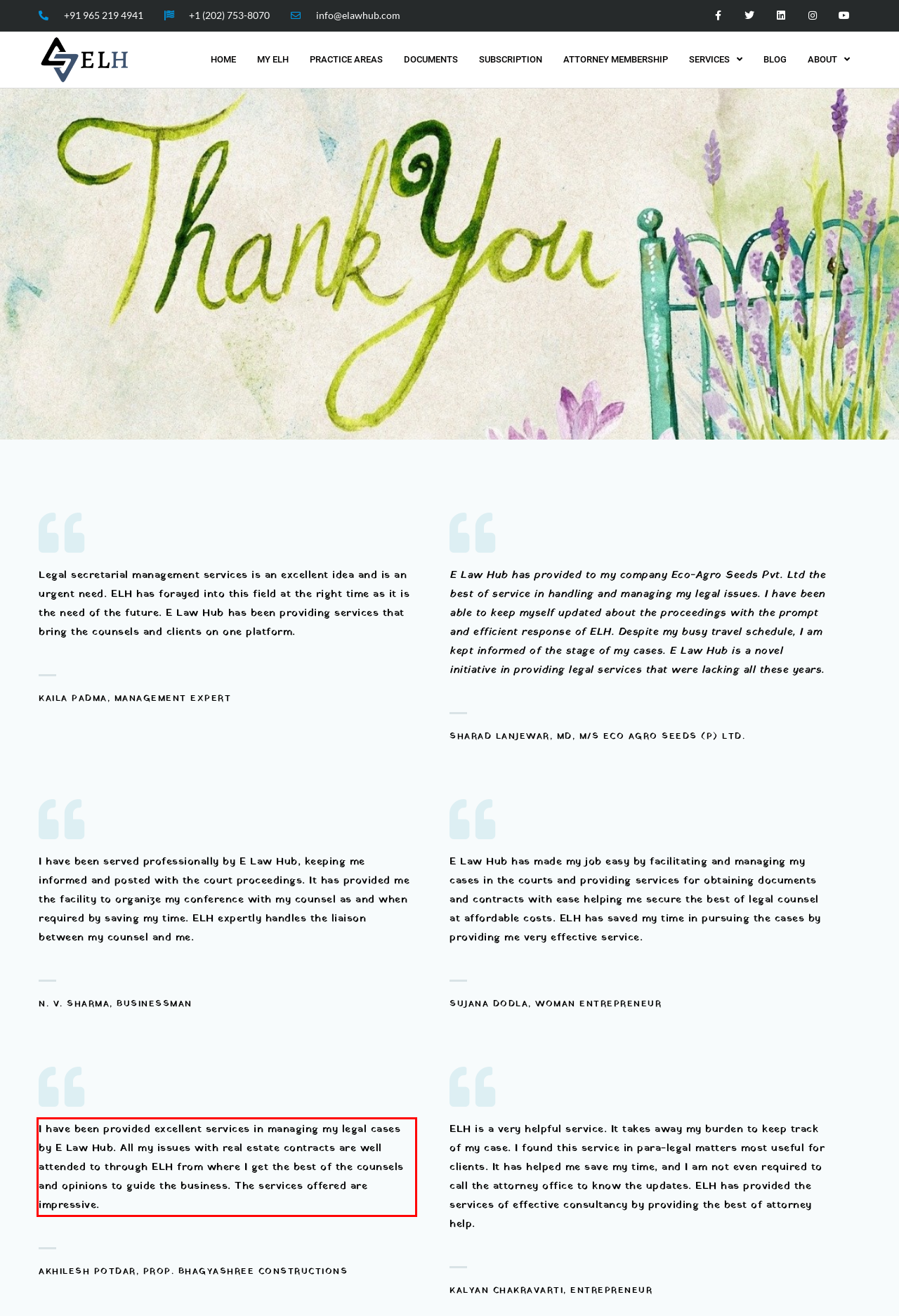Using the provided screenshot, read and generate the text content within the red-bordered area.

I have been provided excellent services in managing my legal cases by E Law Hub. All my issues with real estate contracts are well attended to through ELH from where I get the best of the counsels and opinions to guide the business. The services offered are impressive.